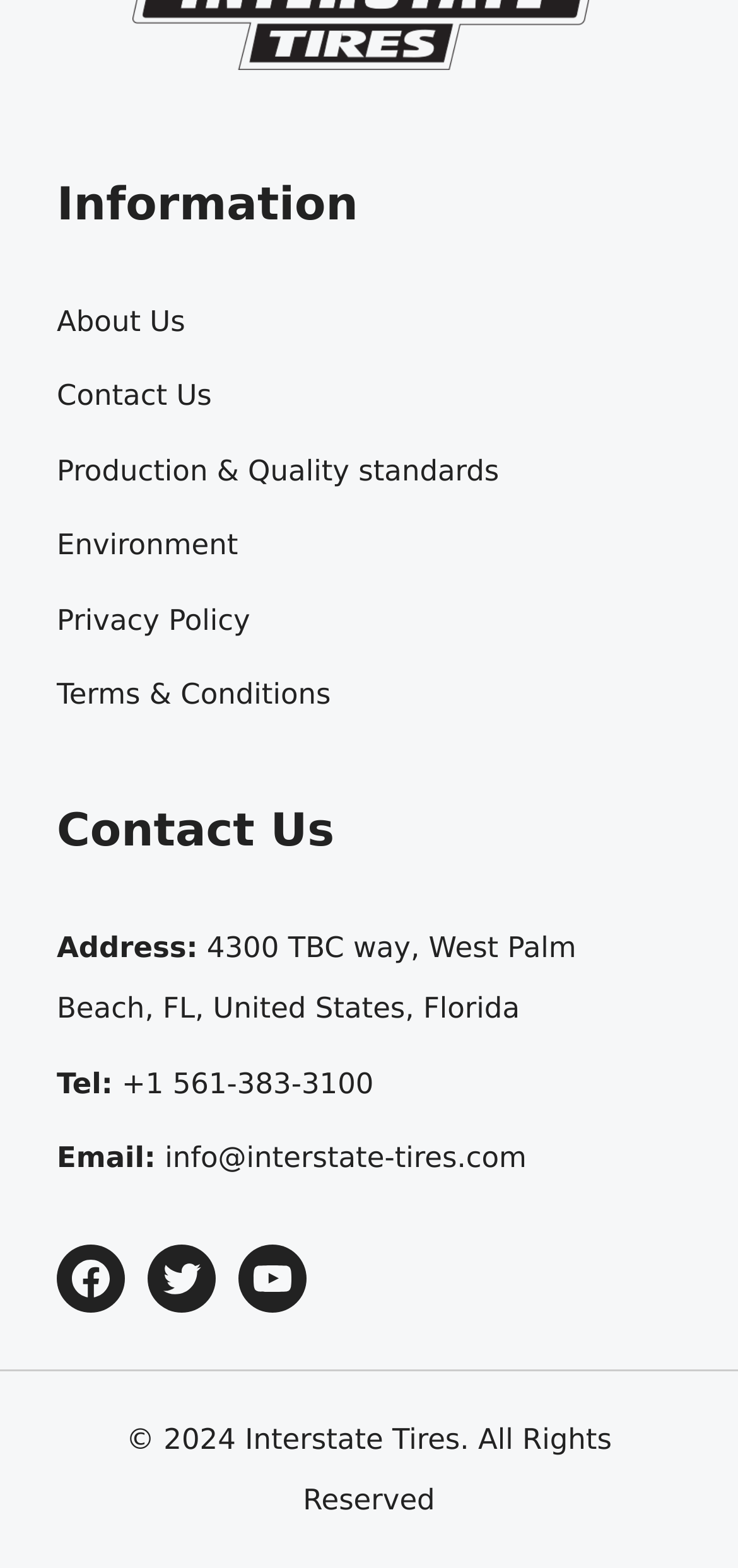Based on the element description: "Privacy Policy", identify the UI element and provide its bounding box coordinates. Use four float numbers between 0 and 1, [left, top, right, bottom].

[0.077, 0.384, 0.339, 0.406]